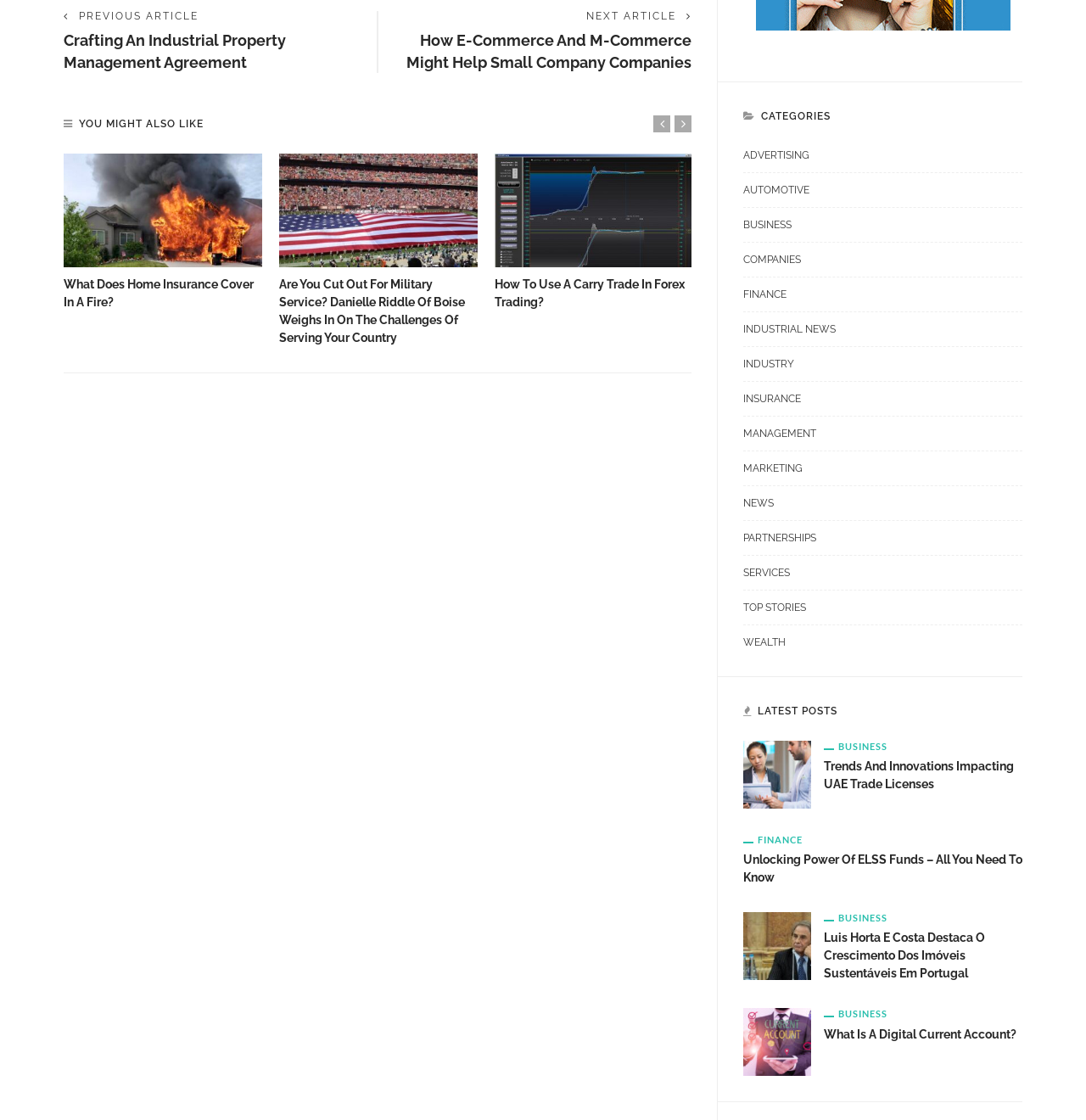Identify the bounding box coordinates of the region I need to click to complete this instruction: "Click on the 'What Is A Digital Current Account?' link".

[0.759, 0.917, 0.936, 0.929]